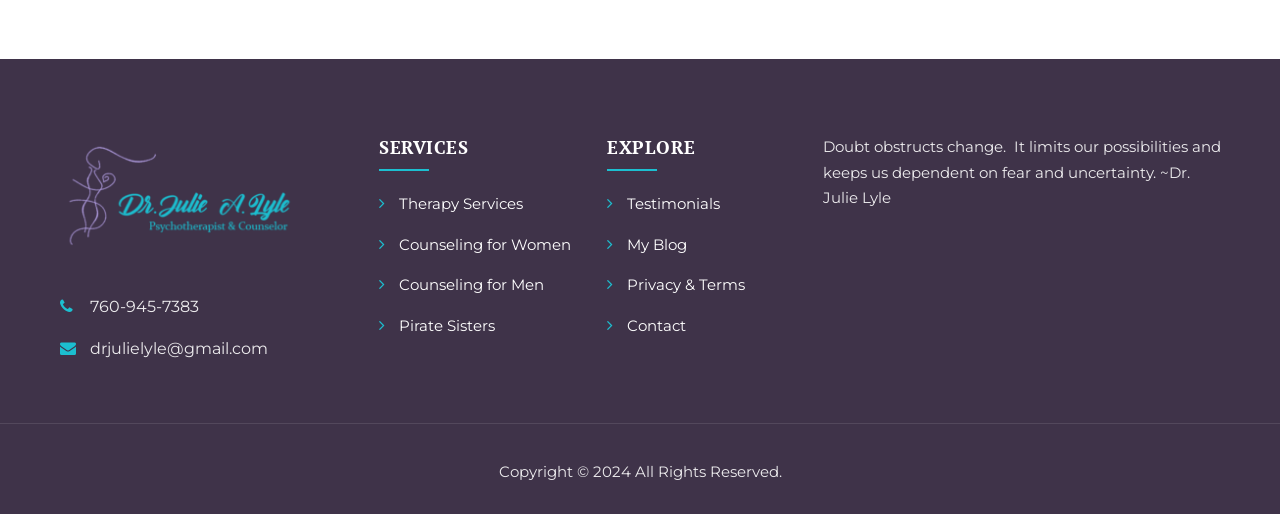Pinpoint the bounding box coordinates of the clickable element to carry out the following instruction: "visit My Blog."

[0.474, 0.457, 0.537, 0.494]